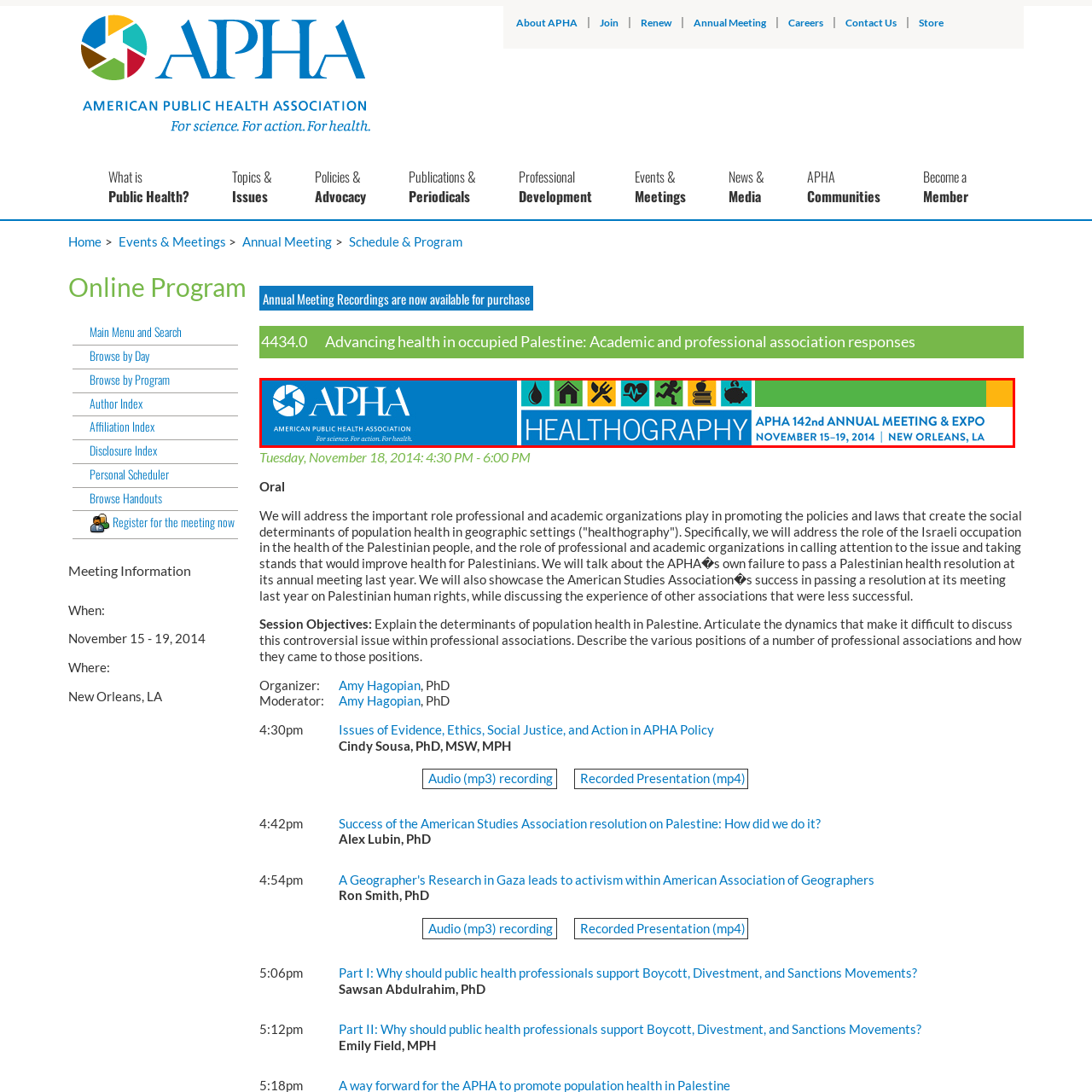Where is the APHA event taking place?
Please review the image inside the red bounding box and answer using a single word or phrase.

New Orleans, LA